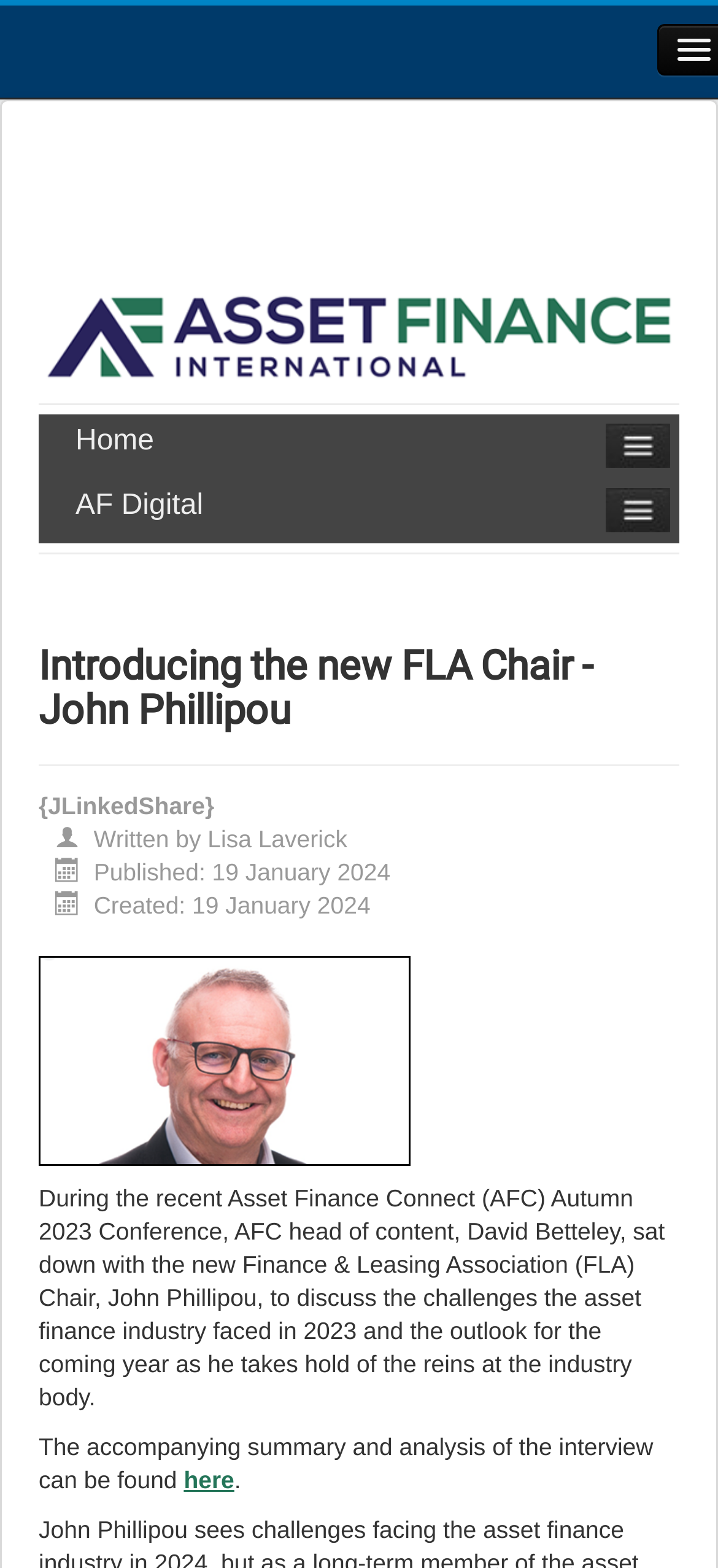Provide the bounding box coordinates for the UI element described in this sentence: "here". The coordinates should be four float values between 0 and 1, i.e., [left, top, right, bottom].

[0.256, 0.935, 0.326, 0.953]